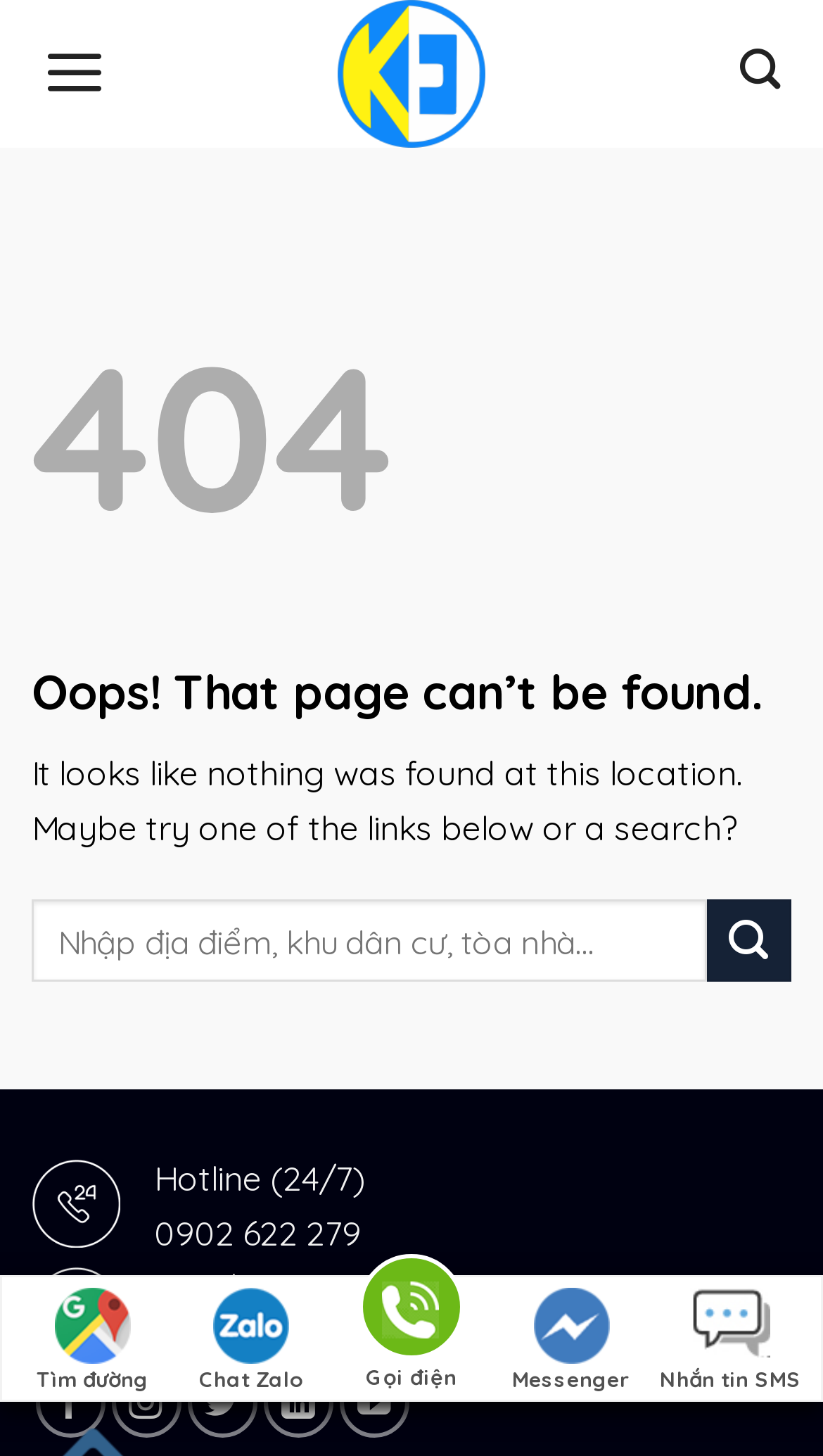Find the bounding box coordinates of the clickable area required to complete the following action: "Click on the search button".

[0.038, 0.618, 0.962, 0.674]